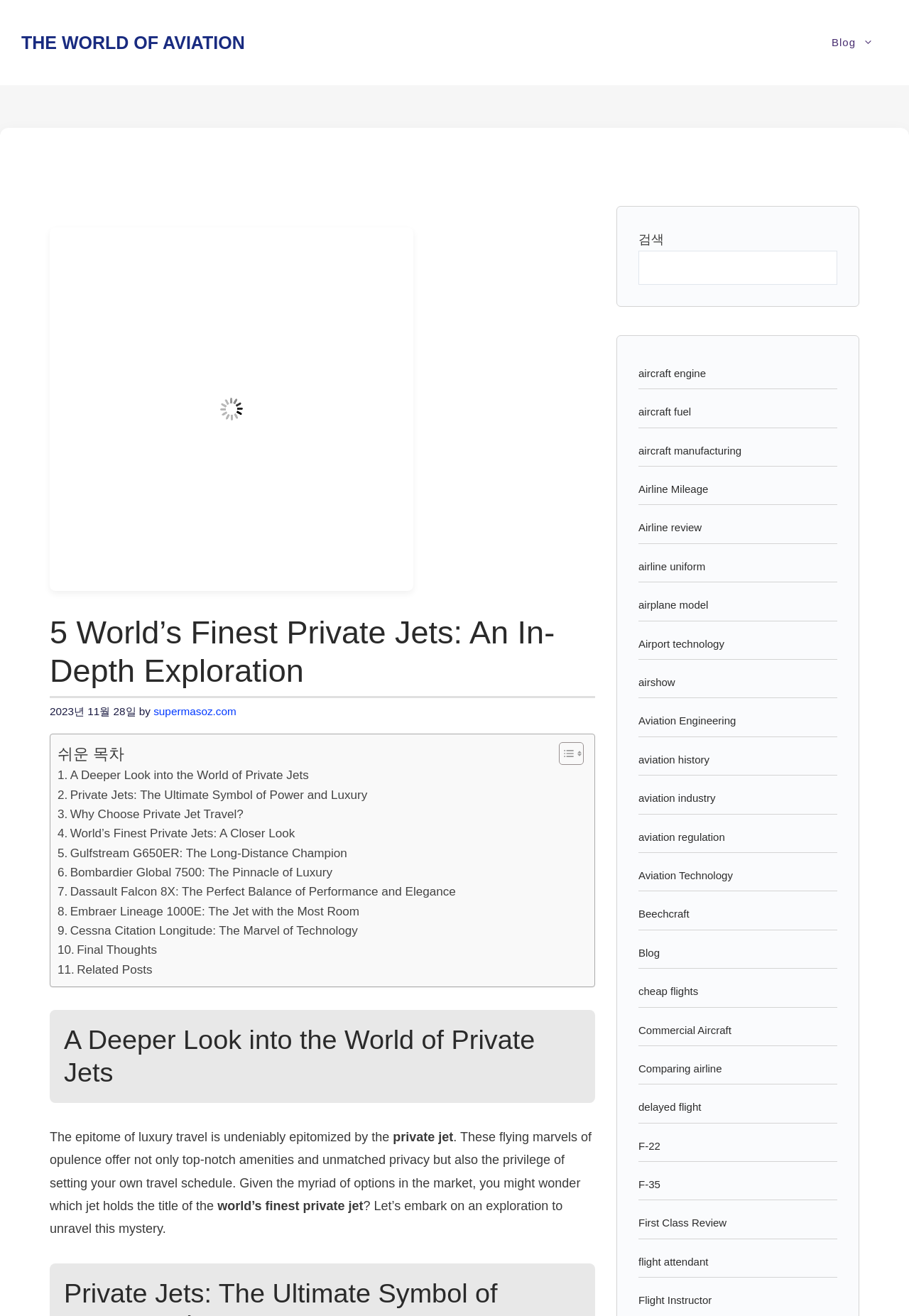Refer to the image and provide an in-depth answer to the question: 
How many complementary links are there?

I counted the links in the complementary section, which are labeled as 'aircraft engine', 'aircraft fuel', and so on, totaling 24 links.